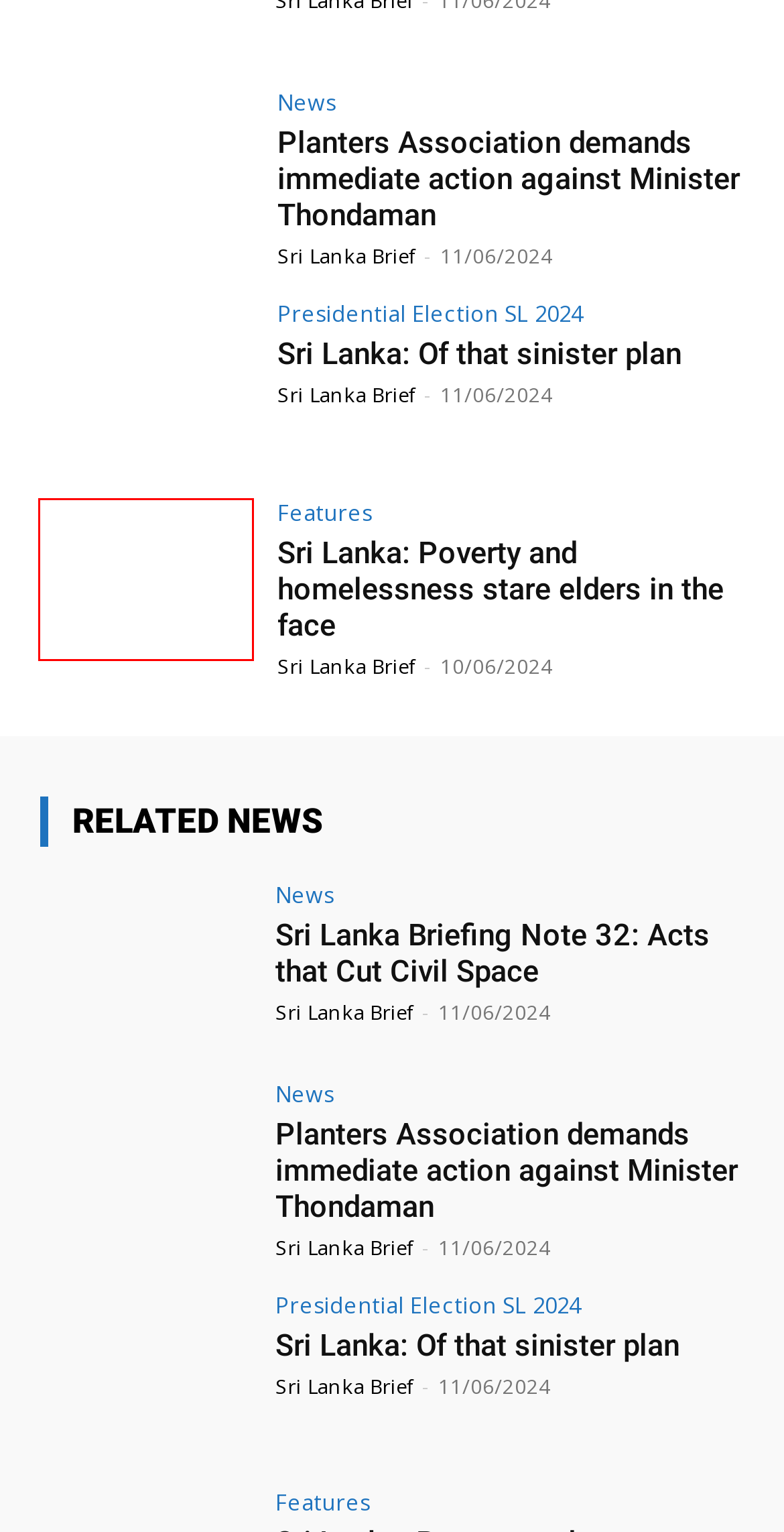Analyze the given webpage screenshot and identify the UI element within the red bounding box. Select the webpage description that best matches what you expect the new webpage to look like after clicking the element. Here are the candidates:
A. News Archives • Sri Lanka Brief
B. Planters Association demands immediate action against Minister Thondaman • Sri Lanka Brief
C. May 2024 • Sri Lanka Brief
D. Provides news, views and analysis in Sri Lanka
E. International Archives • Sri Lanka Brief
F. March 2024 • Sri Lanka Brief
G. Sri Lanka: Poverty and homelessness stare elders in the face • Sri Lanka Brief
H. Sri Lanka: Of that sinister plan • Sri Lanka Brief

G